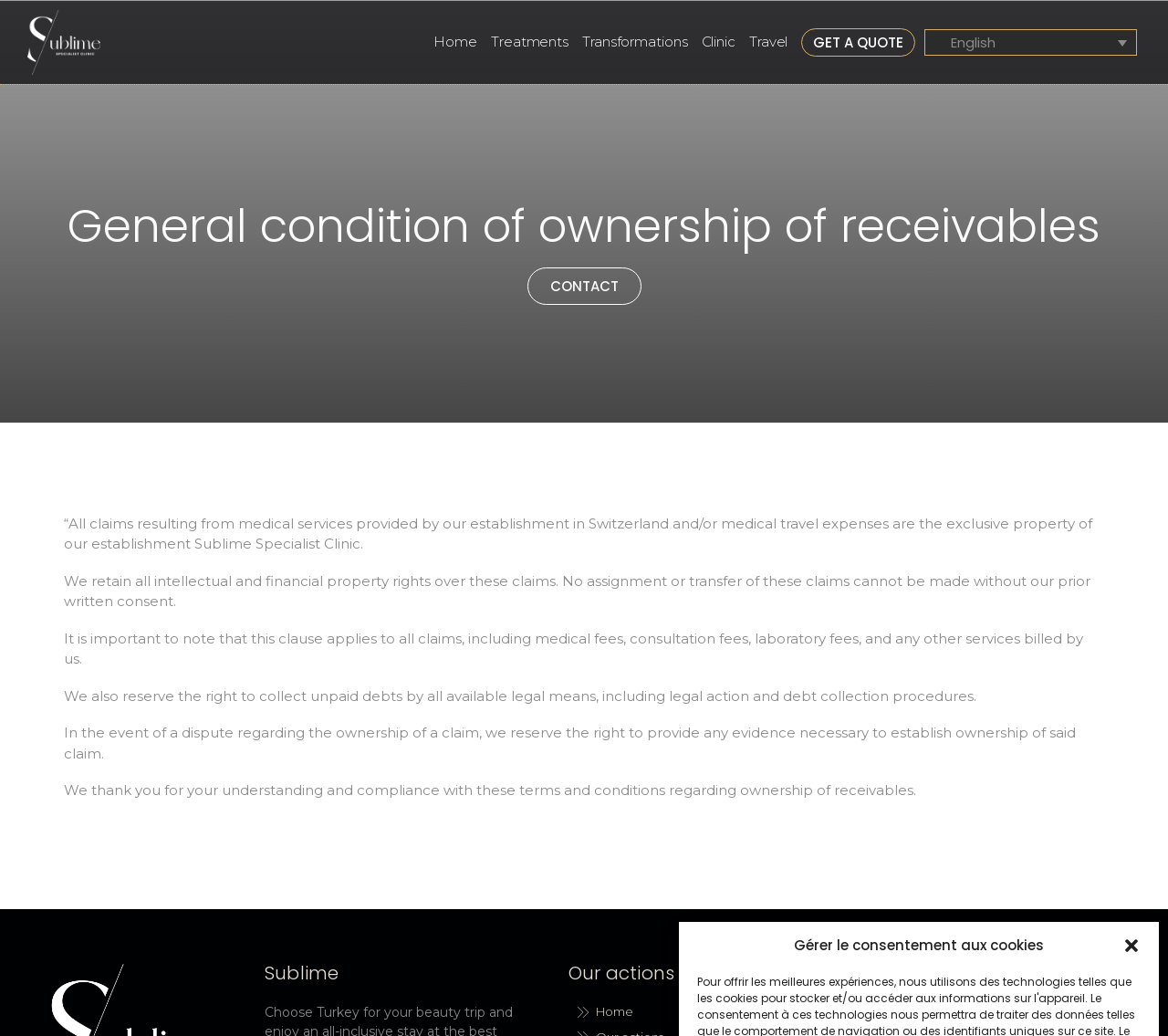Respond to the following question with a brief word or phrase:
What rights does the clinic retain?

Intellectual and financial property rights